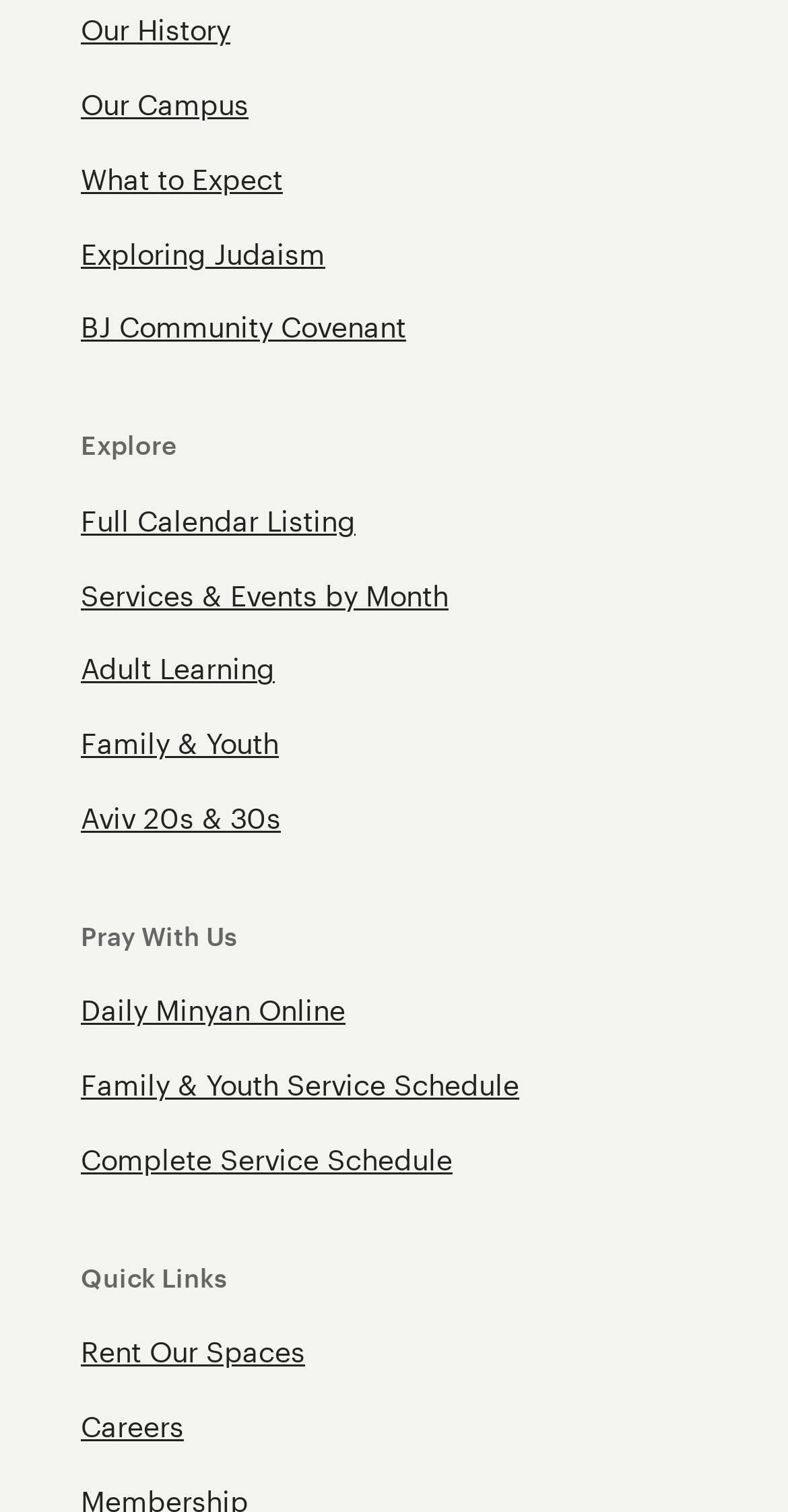Find and specify the bounding box coordinates that correspond to the clickable region for the instruction: "View the full calendar listing".

[0.103, 0.333, 0.451, 0.357]